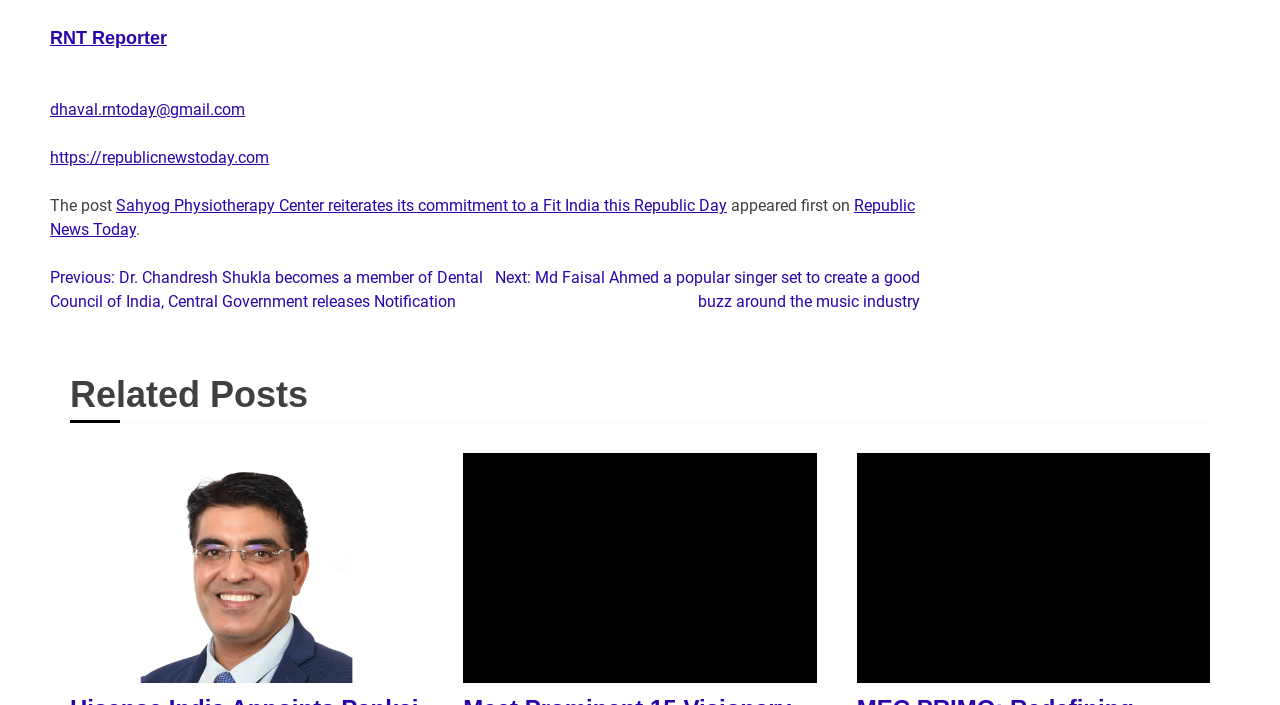Please pinpoint the bounding box coordinates for the region I should click to adhere to this instruction: "check email".

[0.039, 0.142, 0.191, 0.169]